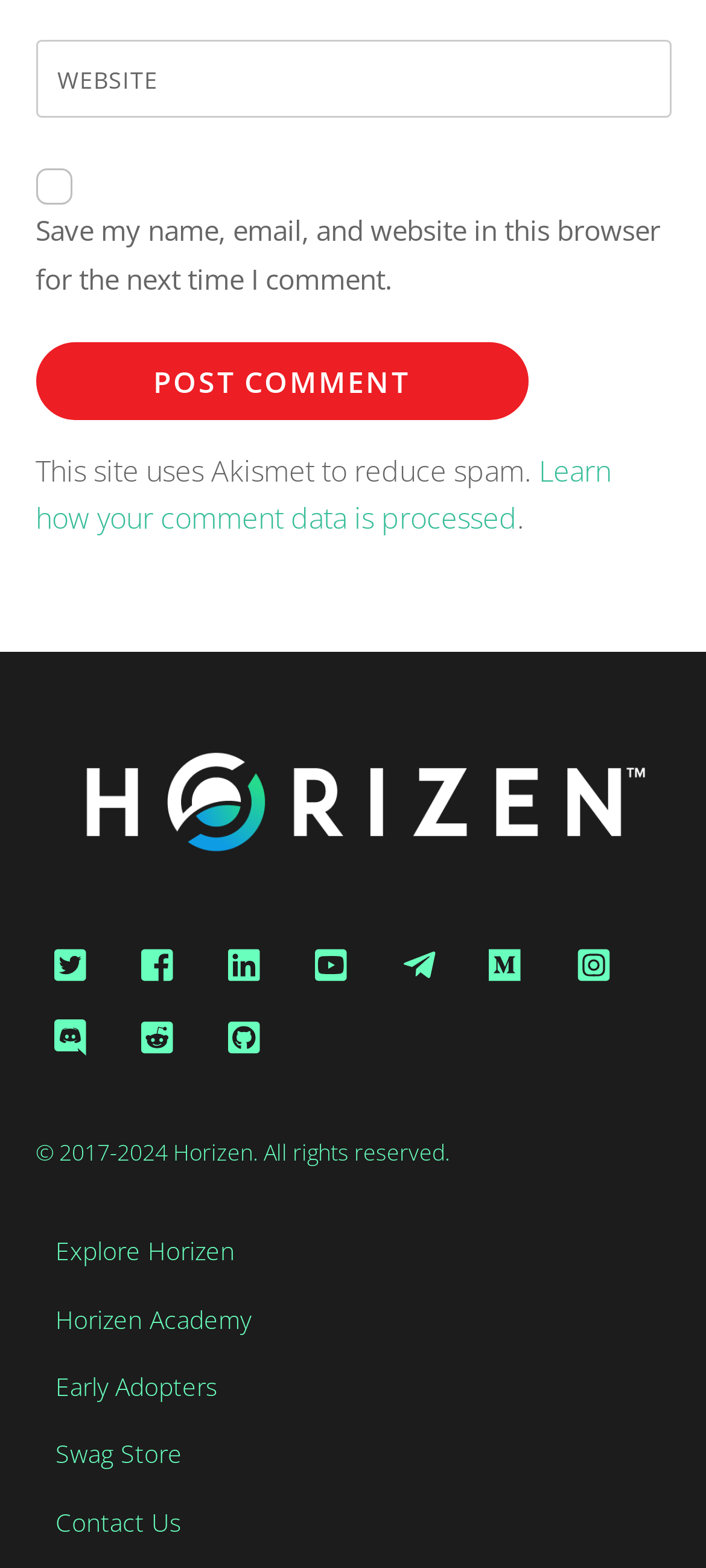Please identify the bounding box coordinates of the element that needs to be clicked to perform the following instruction: "Post a comment".

[0.05, 0.219, 0.747, 0.268]